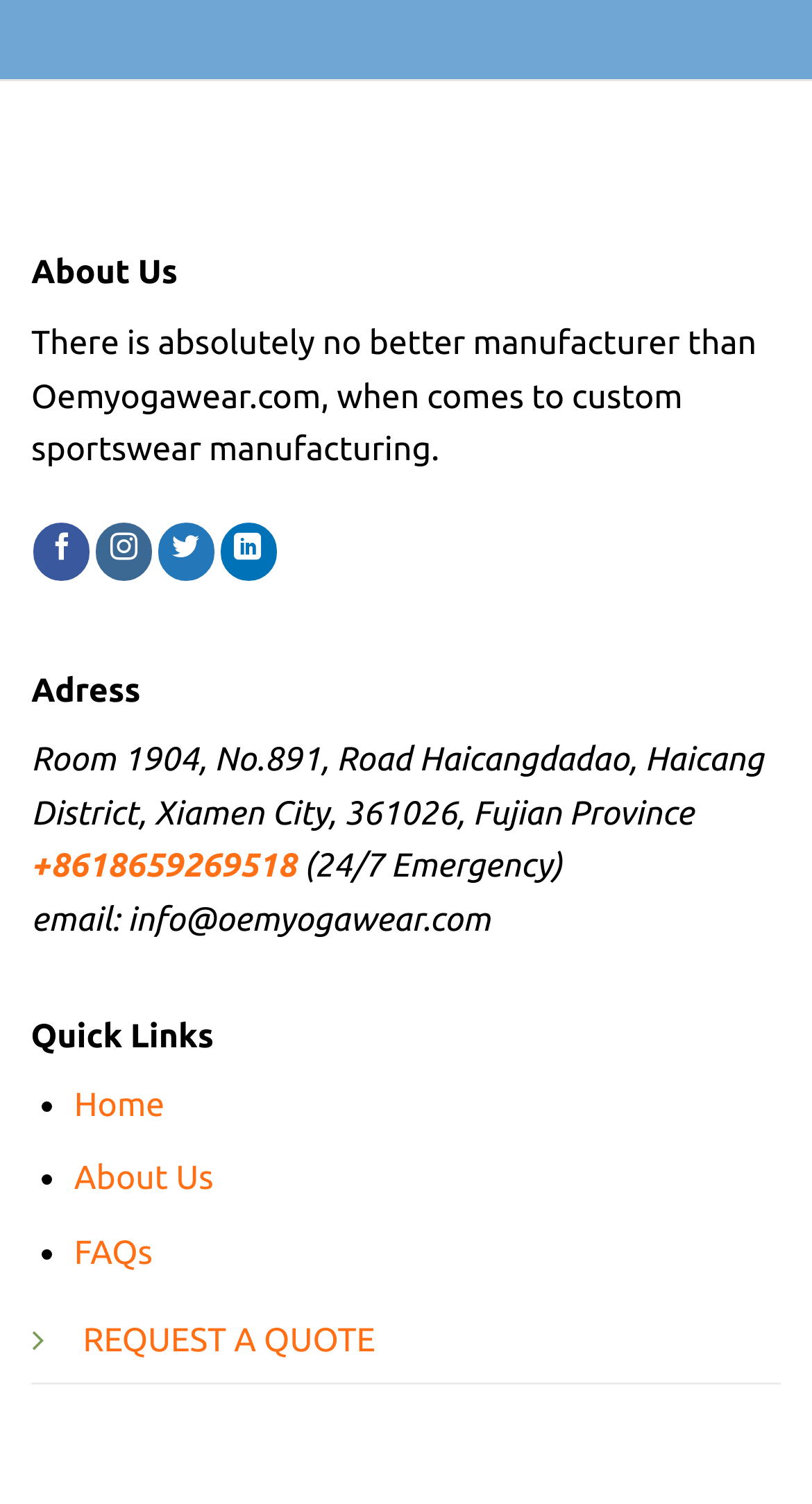Kindly determine the bounding box coordinates for the area that needs to be clicked to execute this instruction: "Follow on Facebook".

[0.042, 0.347, 0.111, 0.386]